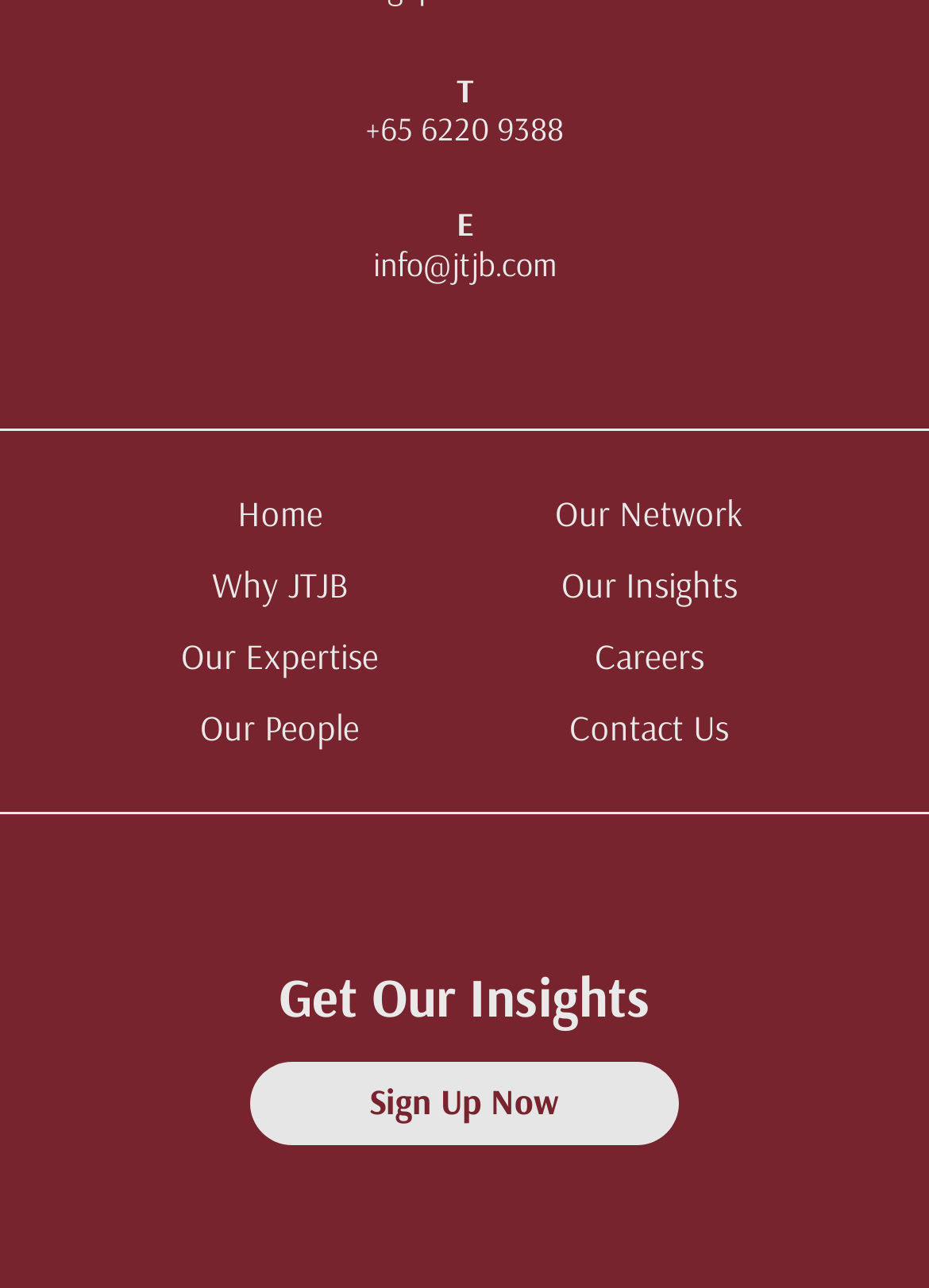How many links are there in the top navigation bar?
Offer a detailed and full explanation in response to the question.

I counted the number of link elements in the top navigation bar, which are 'Home', 'Why JTJB', 'Our Expertise', 'Our People', 'Our Network', 'Our Insights', 'Careers', and 'Contact Us'.